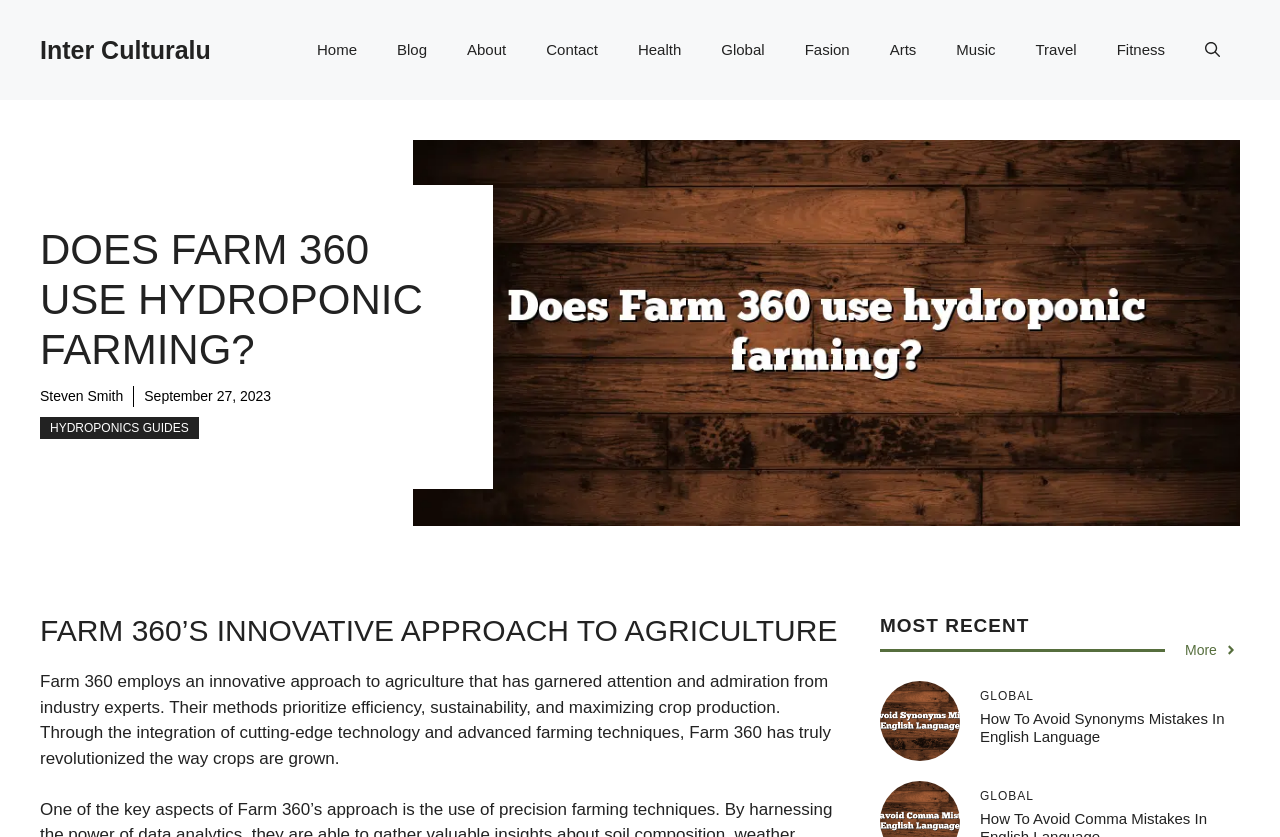Find the bounding box coordinates for the area that should be clicked to accomplish the instruction: "Click on Contact Us".

None